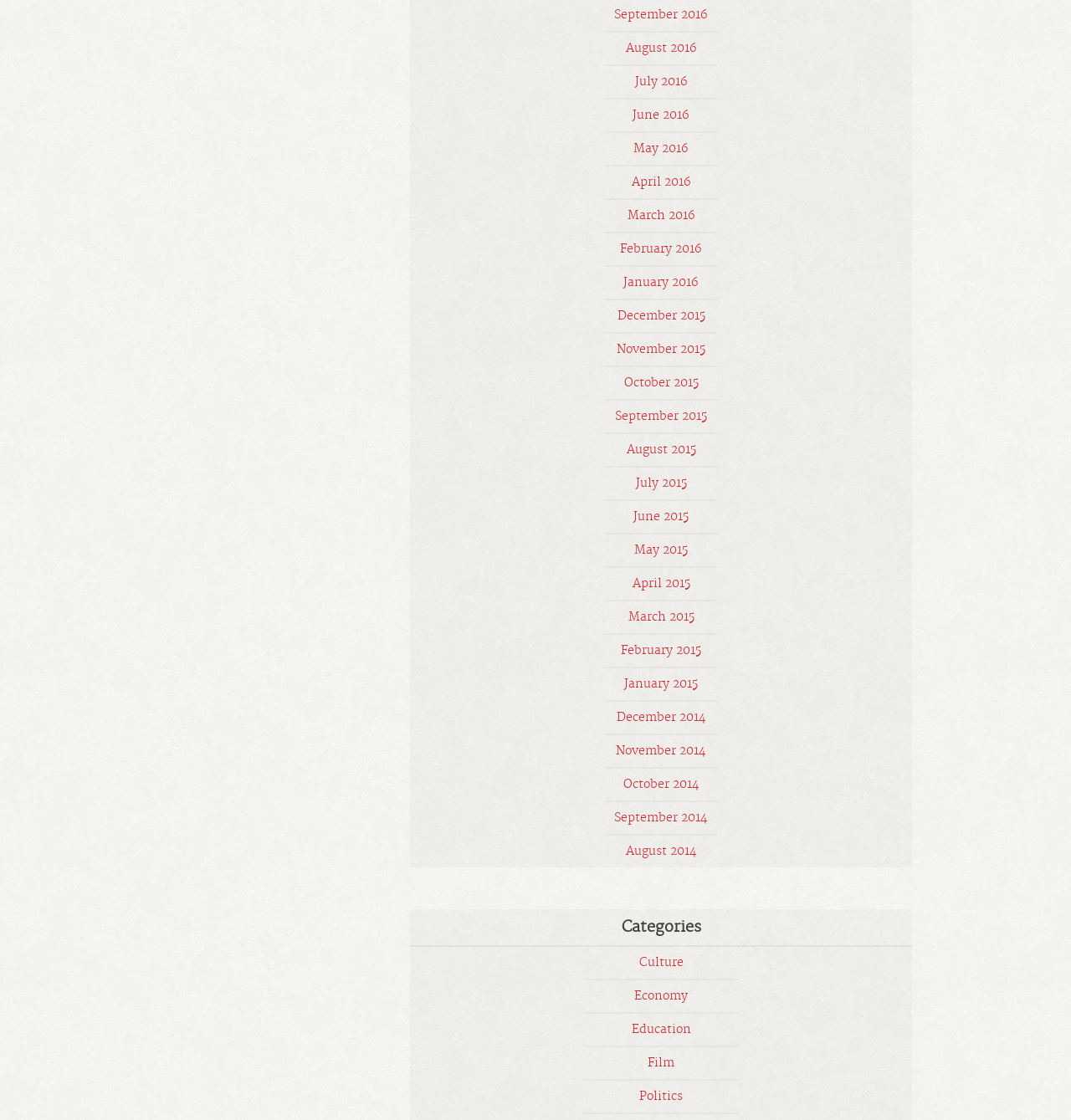Please identify the bounding box coordinates of the element's region that I should click in order to complete the following instruction: "View September 2016 archives". The bounding box coordinates consist of four float numbers between 0 and 1, i.e., [left, top, right, bottom].

[0.573, 0.007, 0.661, 0.02]